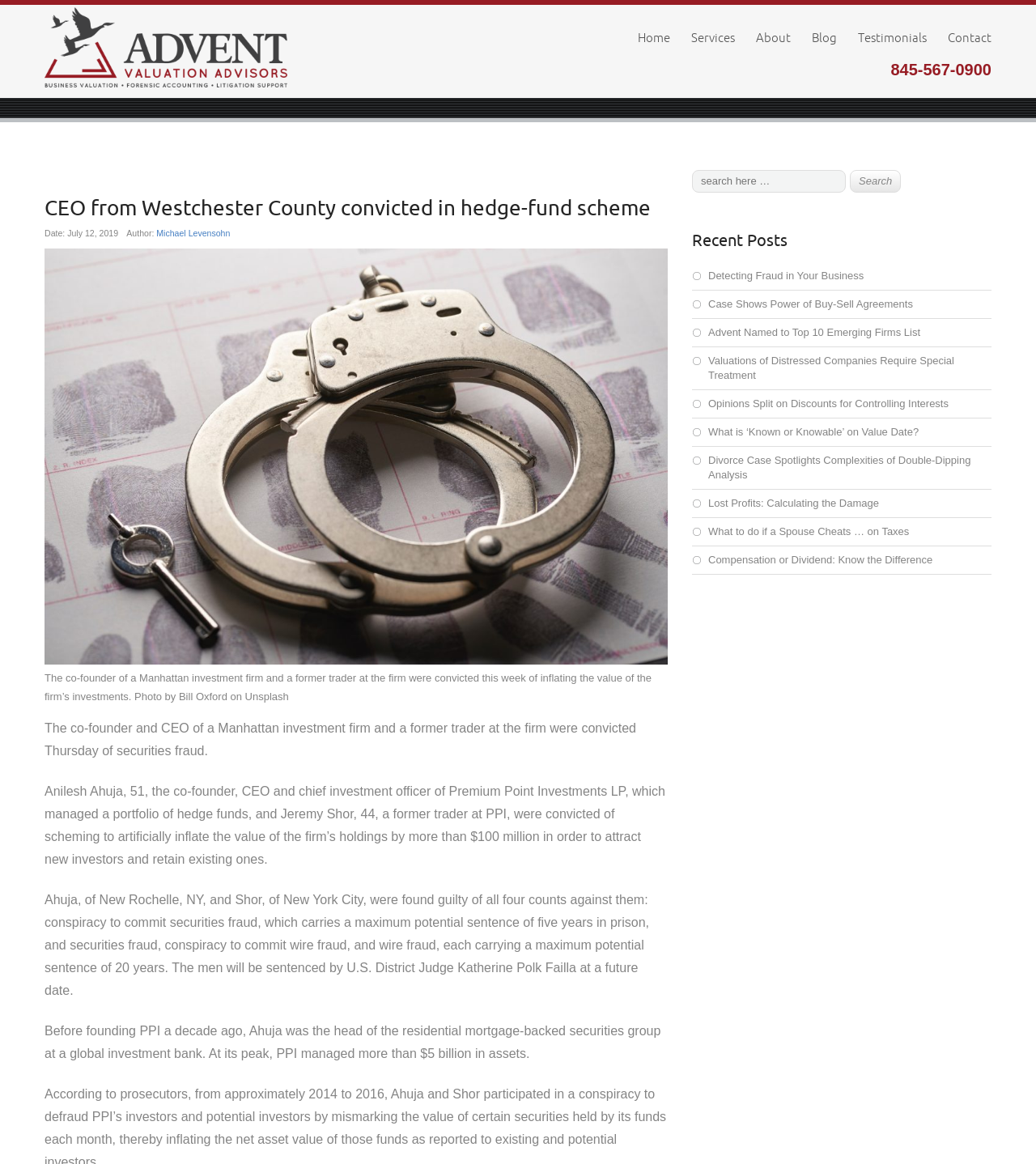What is the name of the judge who will sentence Ahuja and Shor?
Refer to the screenshot and respond with a concise word or phrase.

Katherine Polk Failla